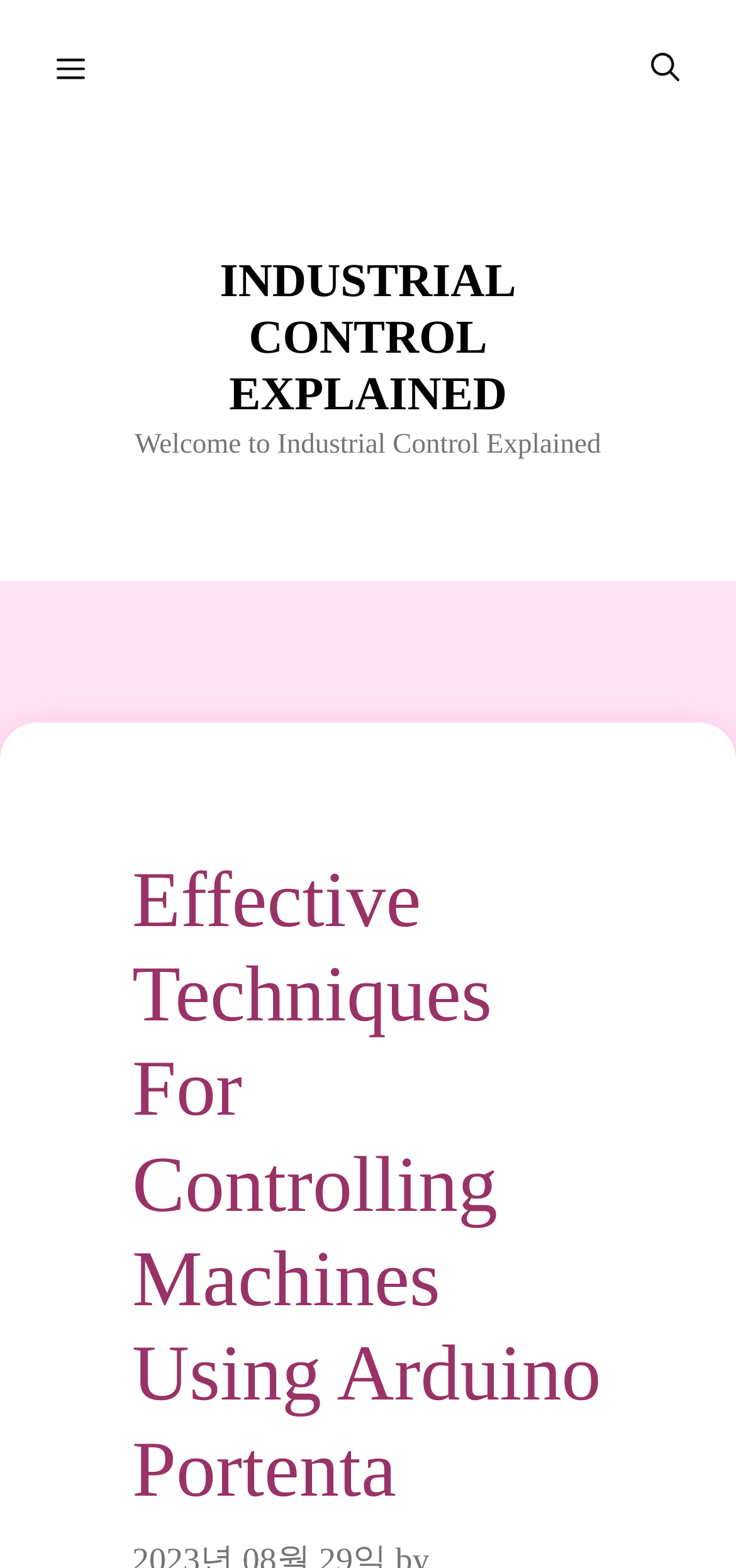Answer the question in one word or a short phrase:
What is the purpose of the button in the top left corner?

Menu